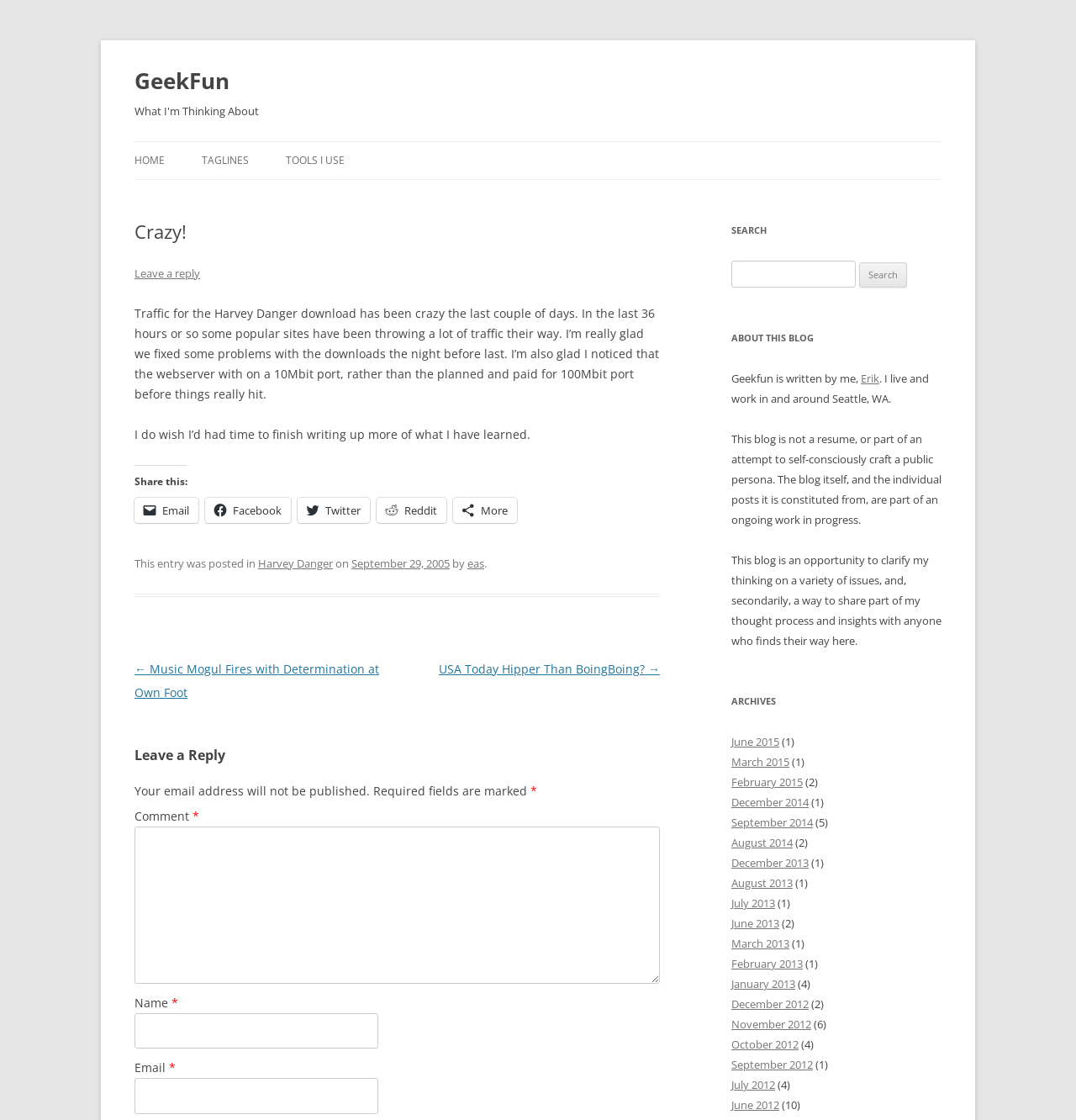Find the bounding box coordinates for the element that must be clicked to complete the instruction: "Read about 'Marketing and Artificial Intelligence combine to shake up the influencer marketing landscape'". The coordinates should be four float numbers between 0 and 1, indicated as [left, top, right, bottom].

None